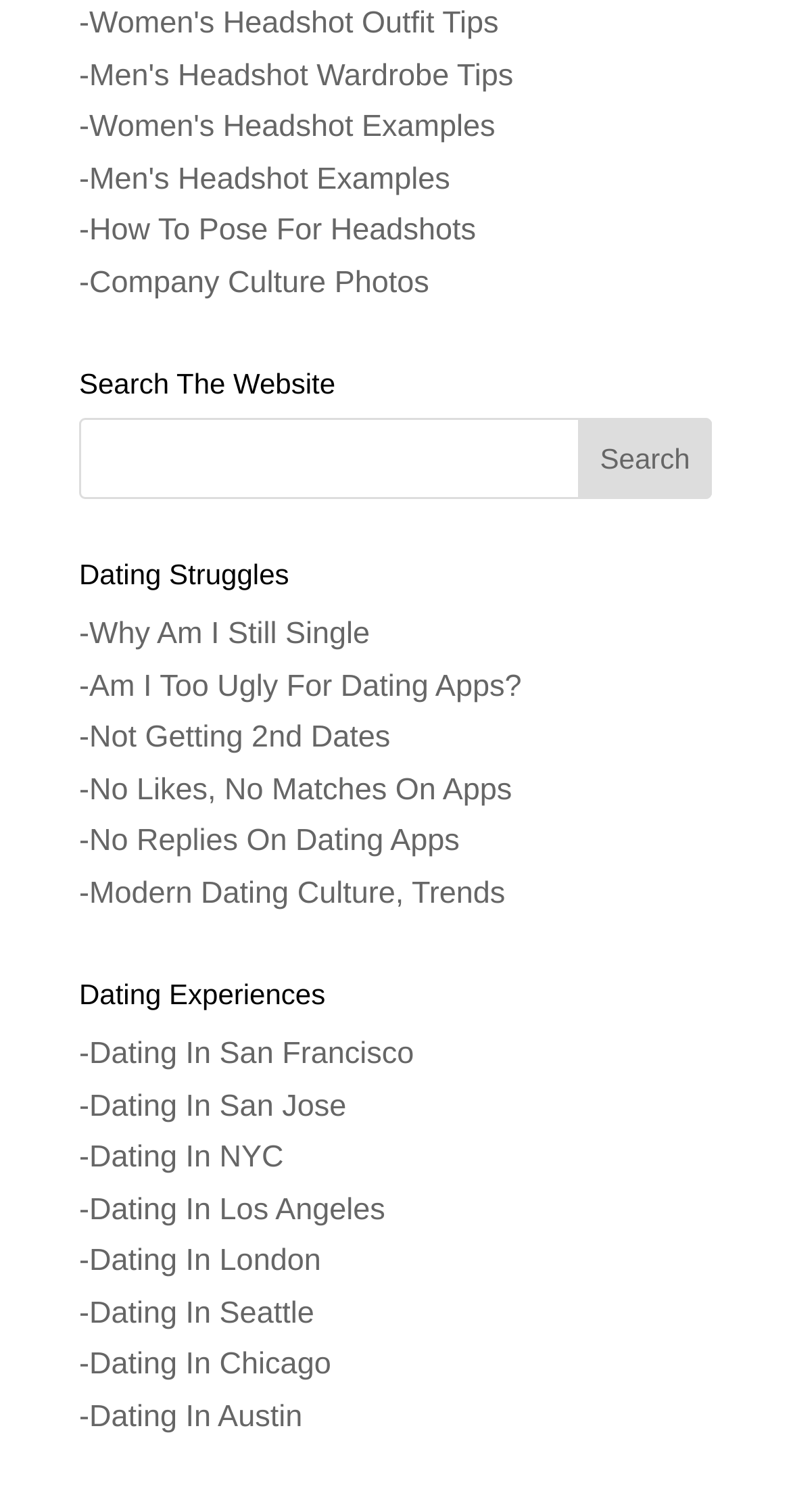Identify the bounding box coordinates of the region that needs to be clicked to carry out this instruction: "Read about dating in San Francisco". Provide these coordinates as four float numbers ranging from 0 to 1, i.e., [left, top, right, bottom].

[0.1, 0.686, 0.523, 0.709]